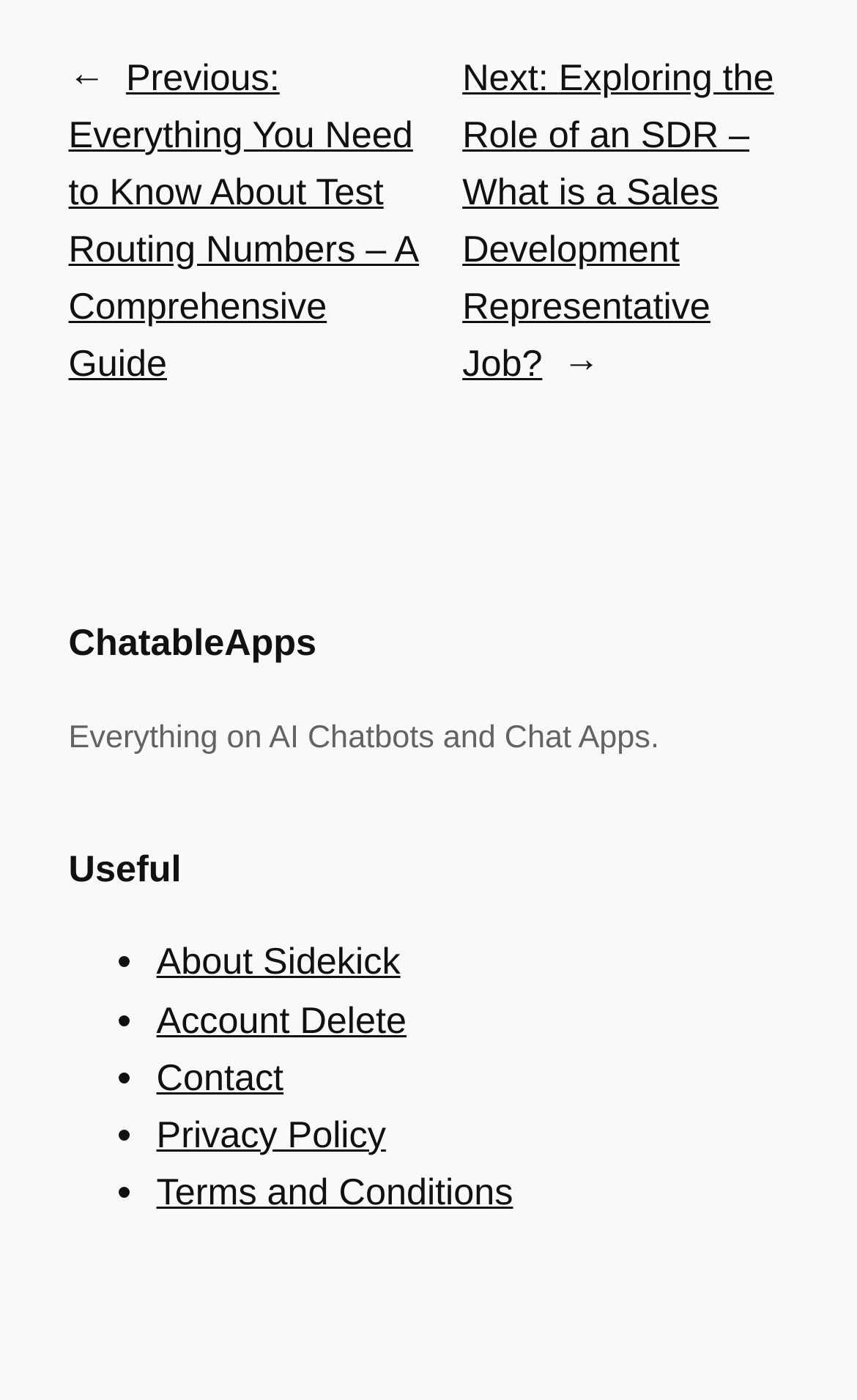Determine the bounding box coordinates for the area that should be clicked to carry out the following instruction: "visit ChatableApps".

[0.08, 0.445, 0.369, 0.474]